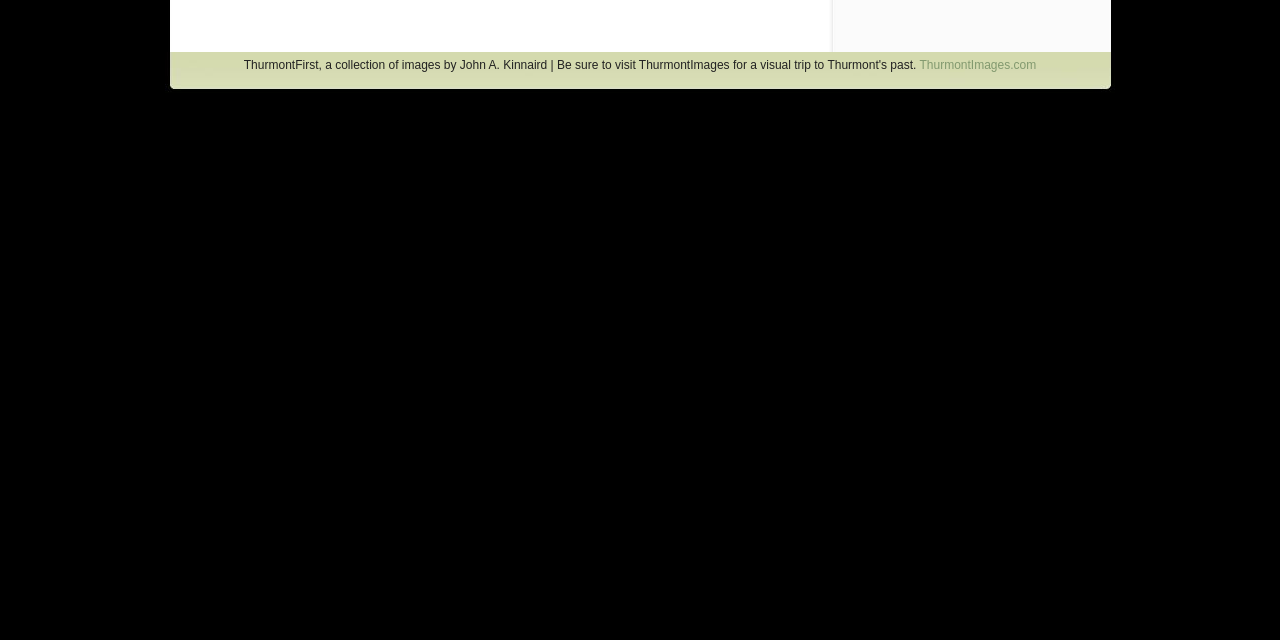Given the element description: "ThurmontImages.com", predict the bounding box coordinates of this UI element. The coordinates must be four float numbers between 0 and 1, given as [left, top, right, bottom].

[0.718, 0.091, 0.81, 0.113]